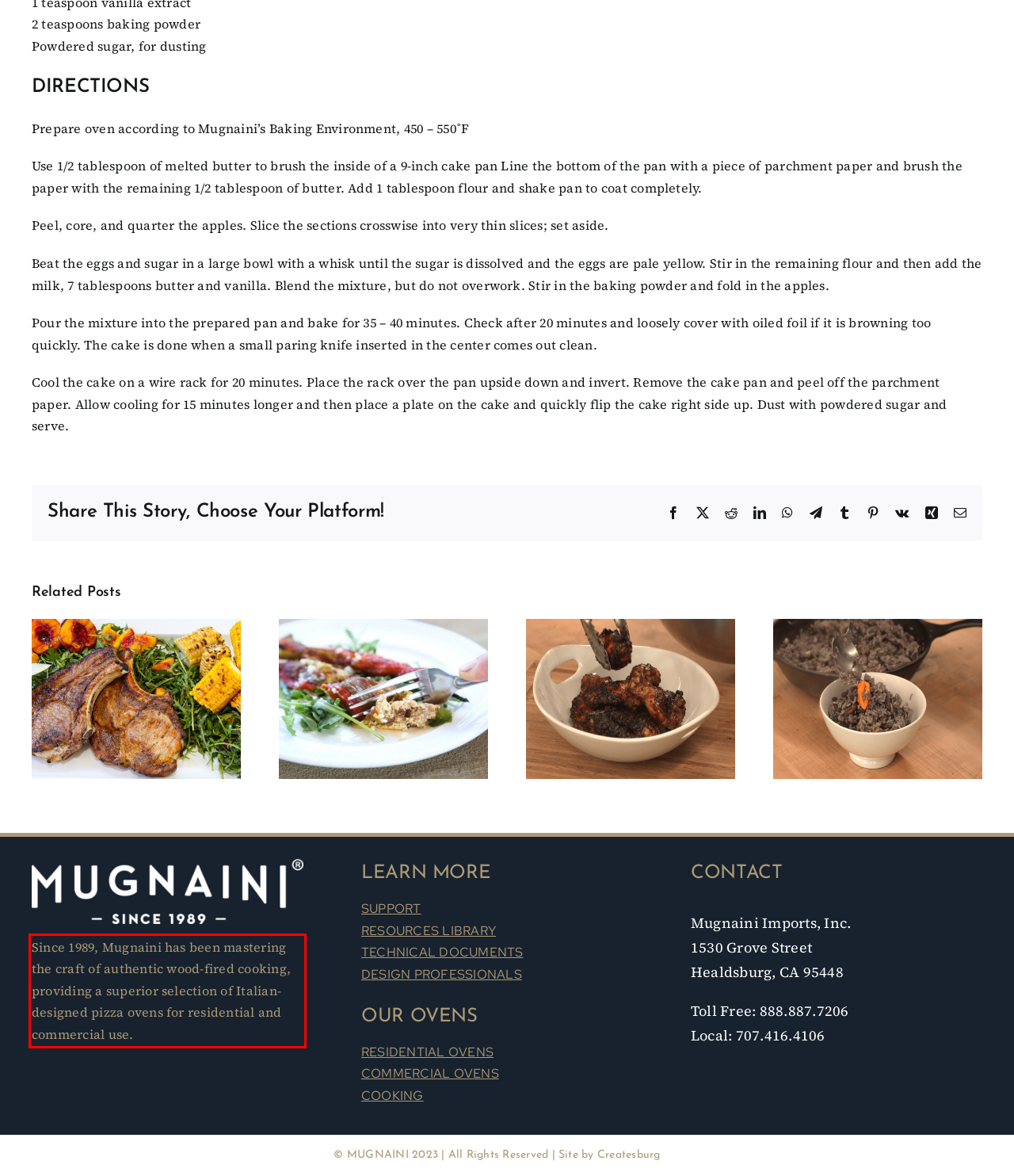You have a screenshot of a webpage with a UI element highlighted by a red bounding box. Use OCR to obtain the text within this highlighted area.

Since 1989, Mugnaini has been mastering the craft of authentic wood-fired cooking, providing a superior selection of Italian-designed pizza ovens for residential and commercial use.